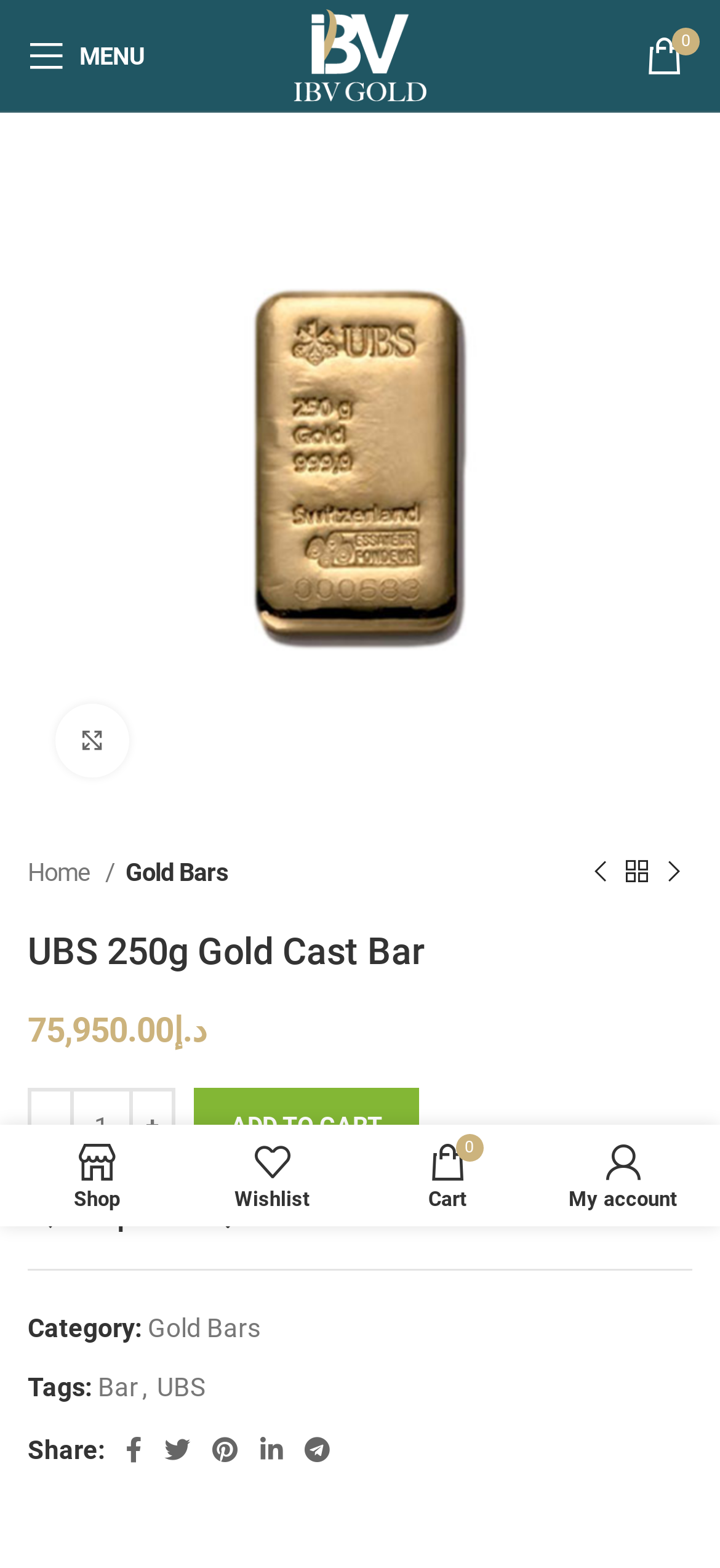Using the provided element description, identify the bounding box coordinates as (top-left x, top-left y, bottom-right x, bottom-right y). Ensure all values are between 0 and 1. Description: CAA appears

None